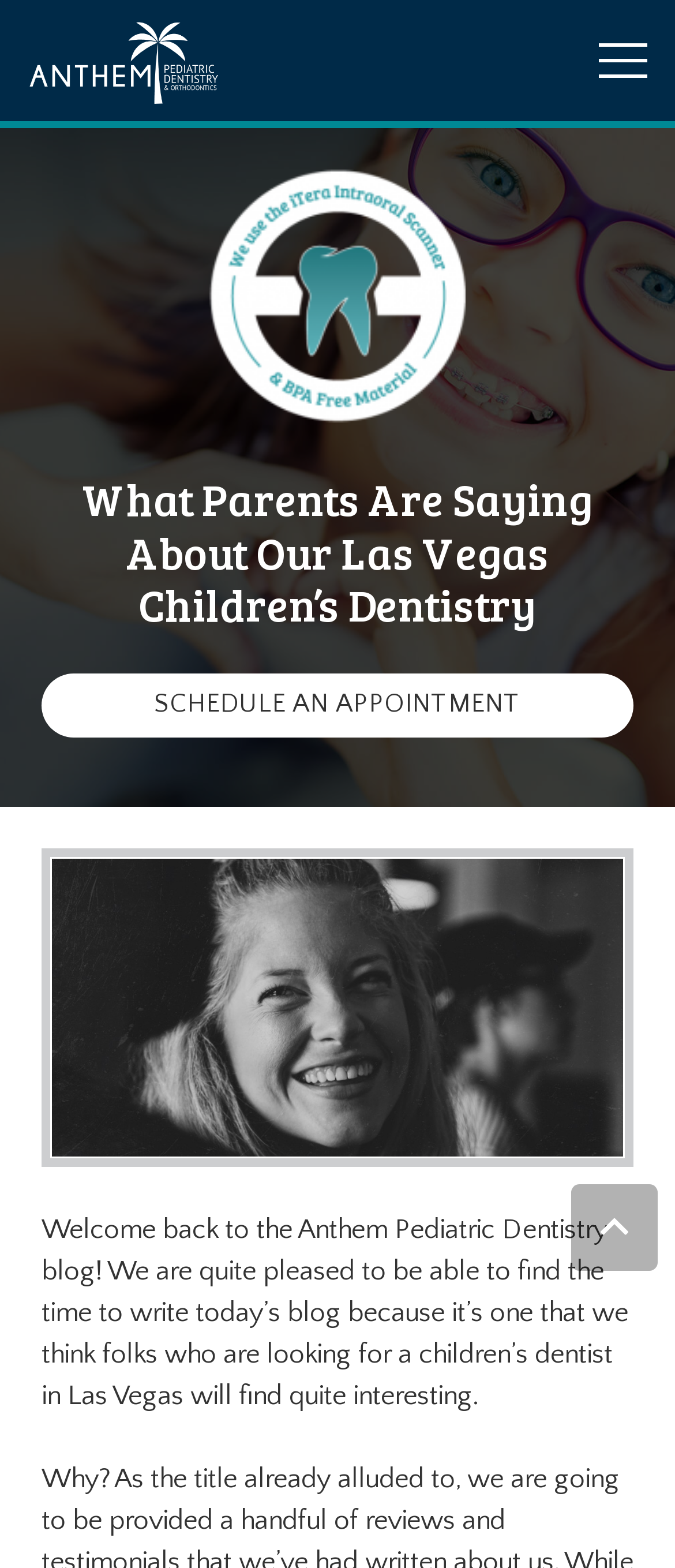Return the bounding box coordinates of the UI element that corresponds to this description: "Schedule An Appointment". The coordinates must be given as four float numbers in the range of 0 and 1, [left, top, right, bottom].

[0.062, 0.43, 0.938, 0.47]